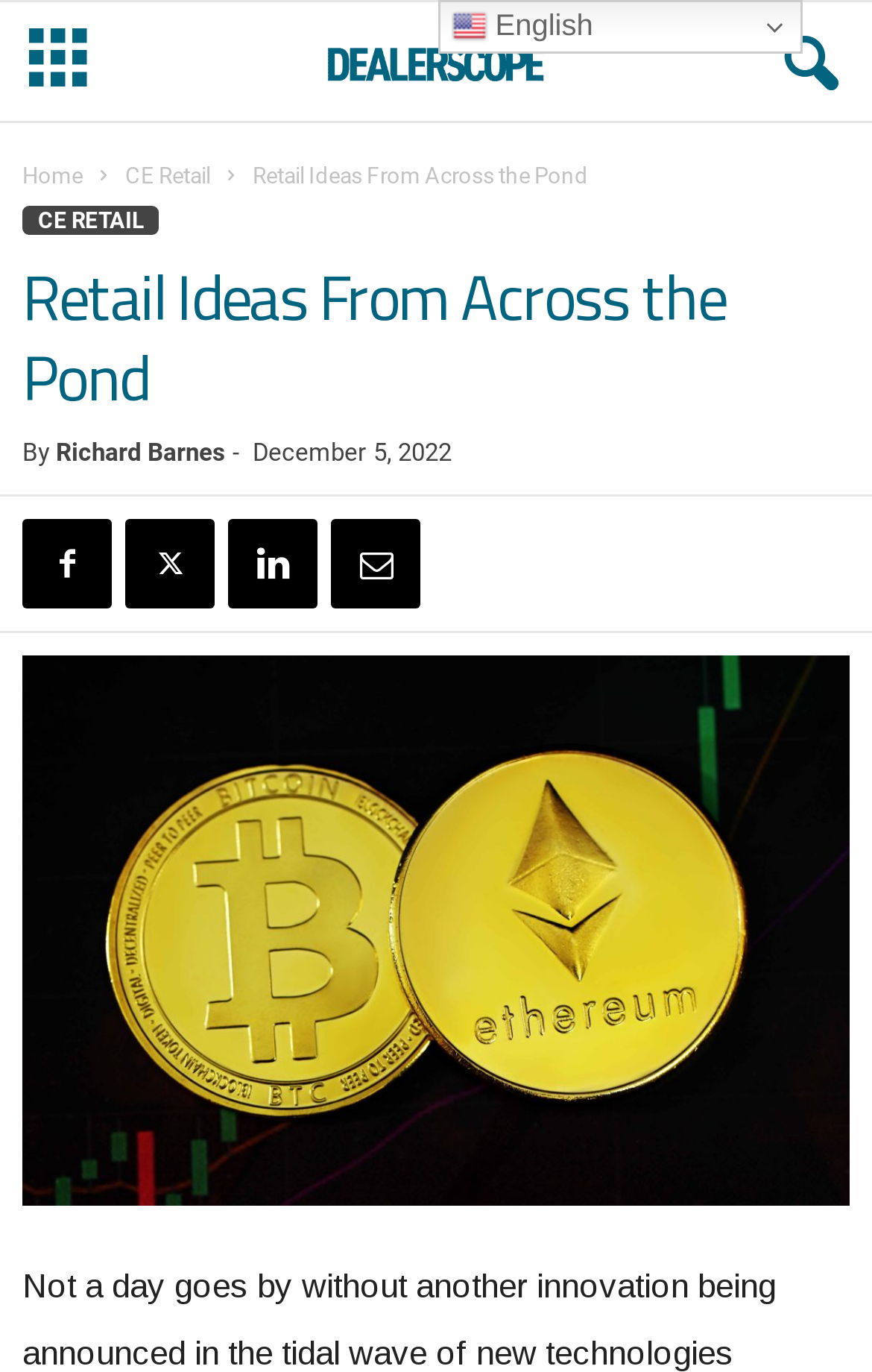What language is the website in?
Give a comprehensive and detailed explanation for the question.

The language of the website can be found in the top-right corner, where it says 'en English'.